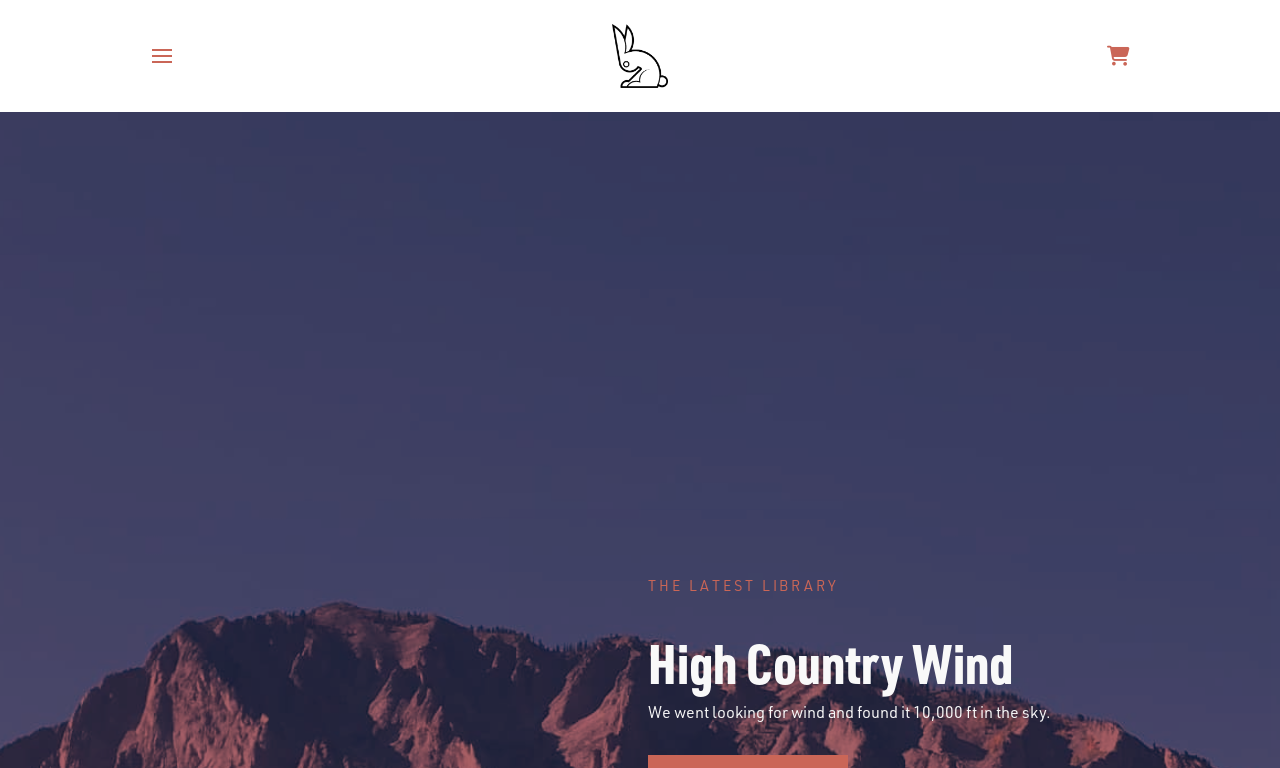What is the altitude where the wind was found?
Please provide a single word or phrase based on the screenshot.

10,000 ft